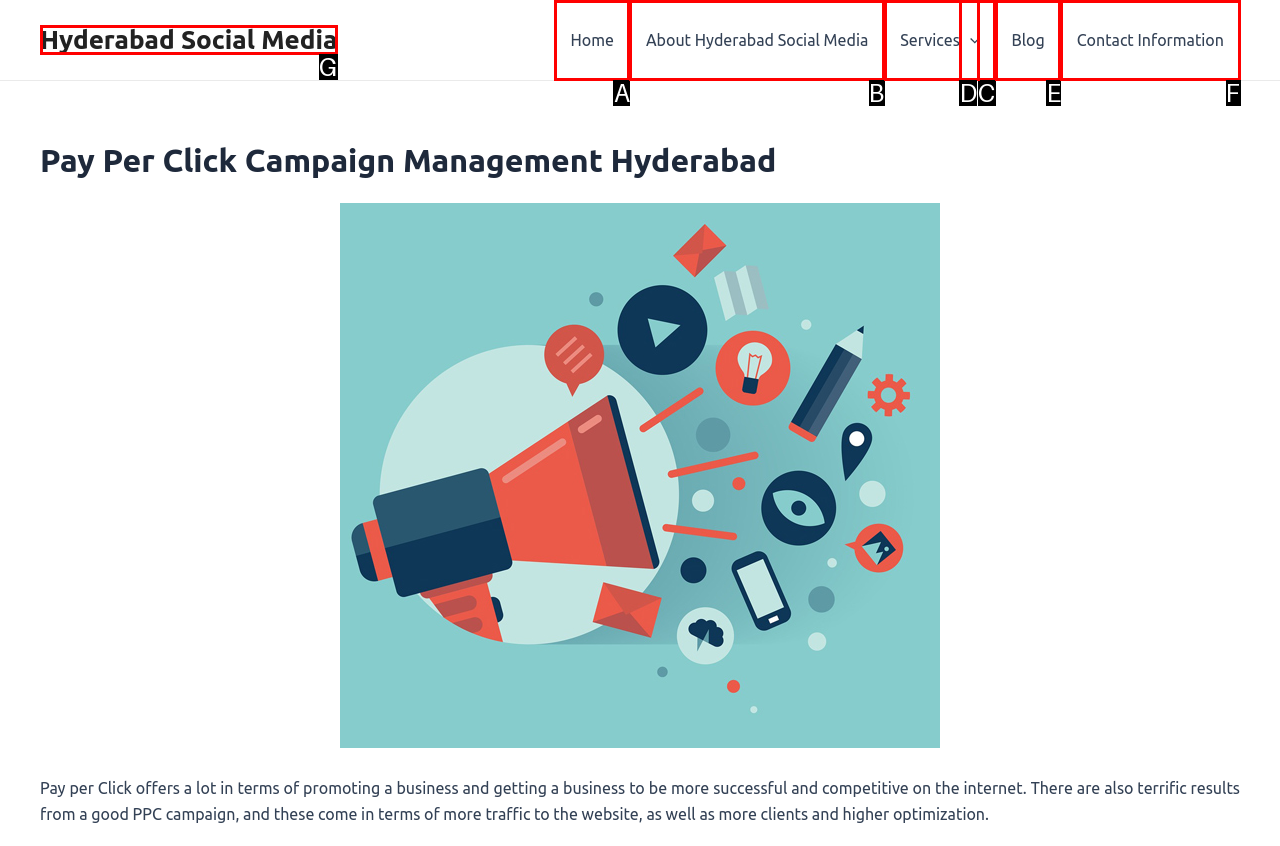Given the description: Hyderabad Social Media, determine the corresponding lettered UI element.
Answer with the letter of the selected option.

G